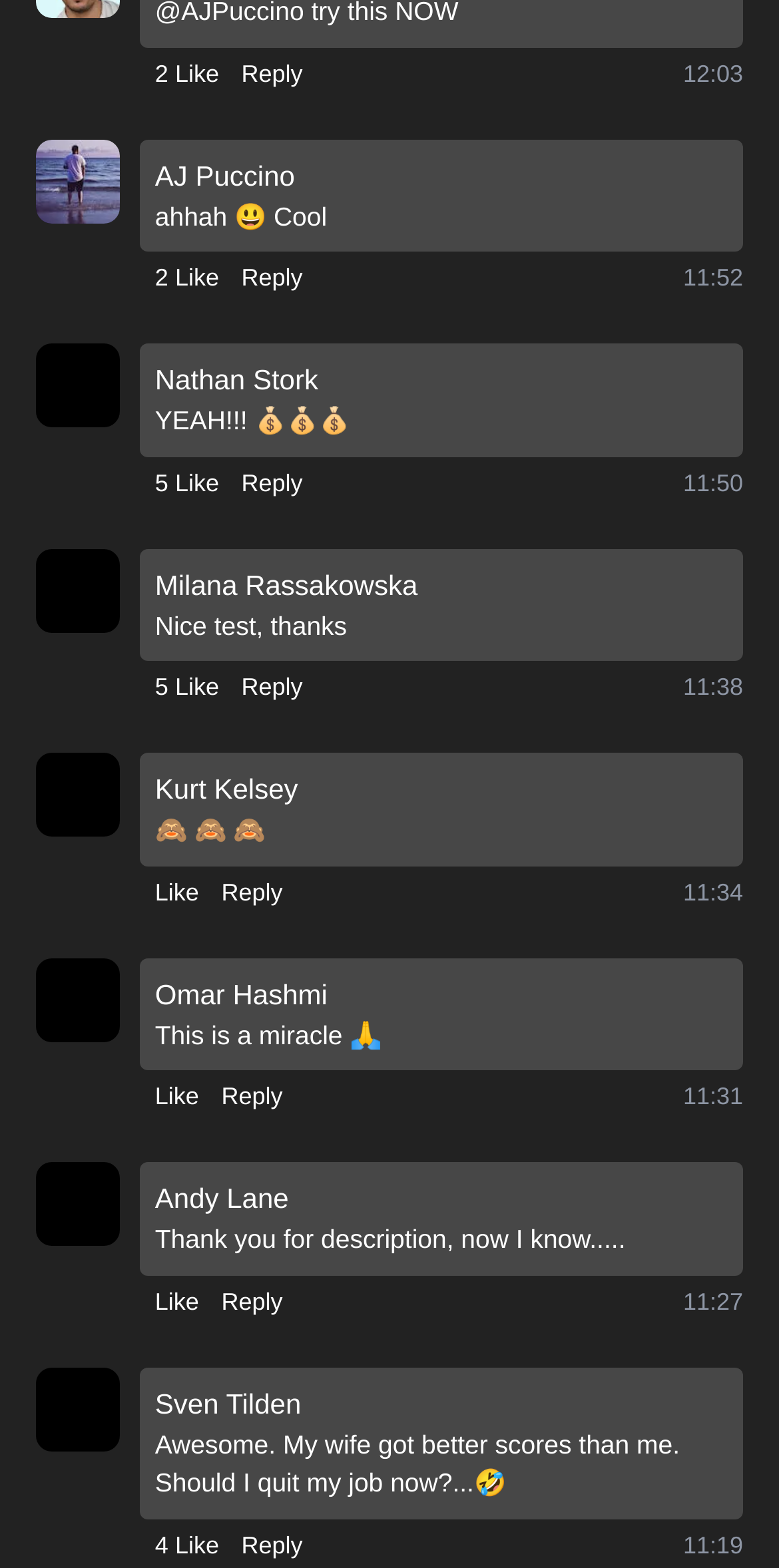Determine the bounding box coordinates for the element that should be clicked to follow this instruction: "Like a post". The coordinates should be given as four float numbers between 0 and 1, in the format [left, top, right, bottom].

[0.199, 0.035, 0.281, 0.058]